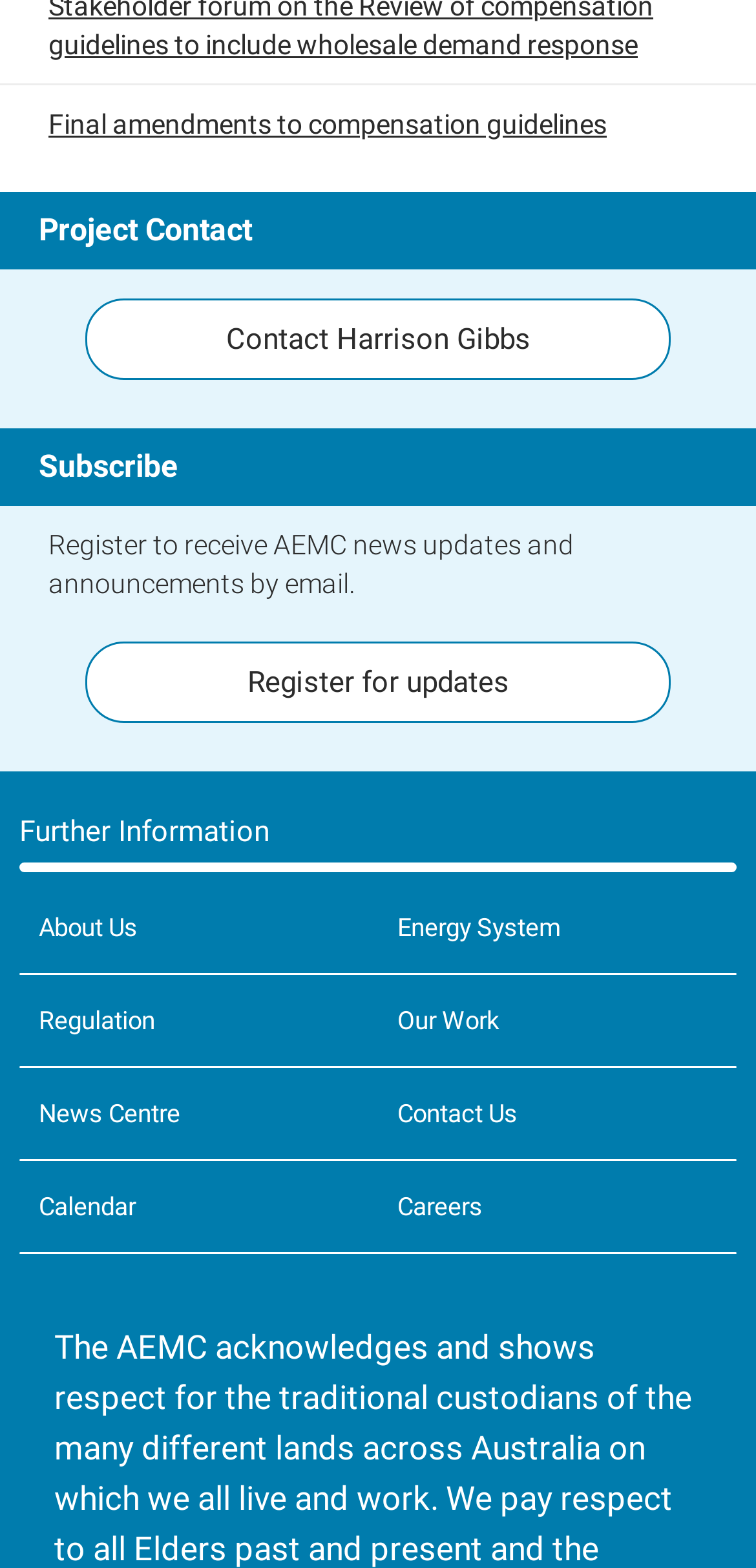Extract the bounding box coordinates for the described element: "Careers". The coordinates should be represented as four float numbers between 0 and 1: [left, top, right, bottom].

[0.5, 0.74, 0.974, 0.798]